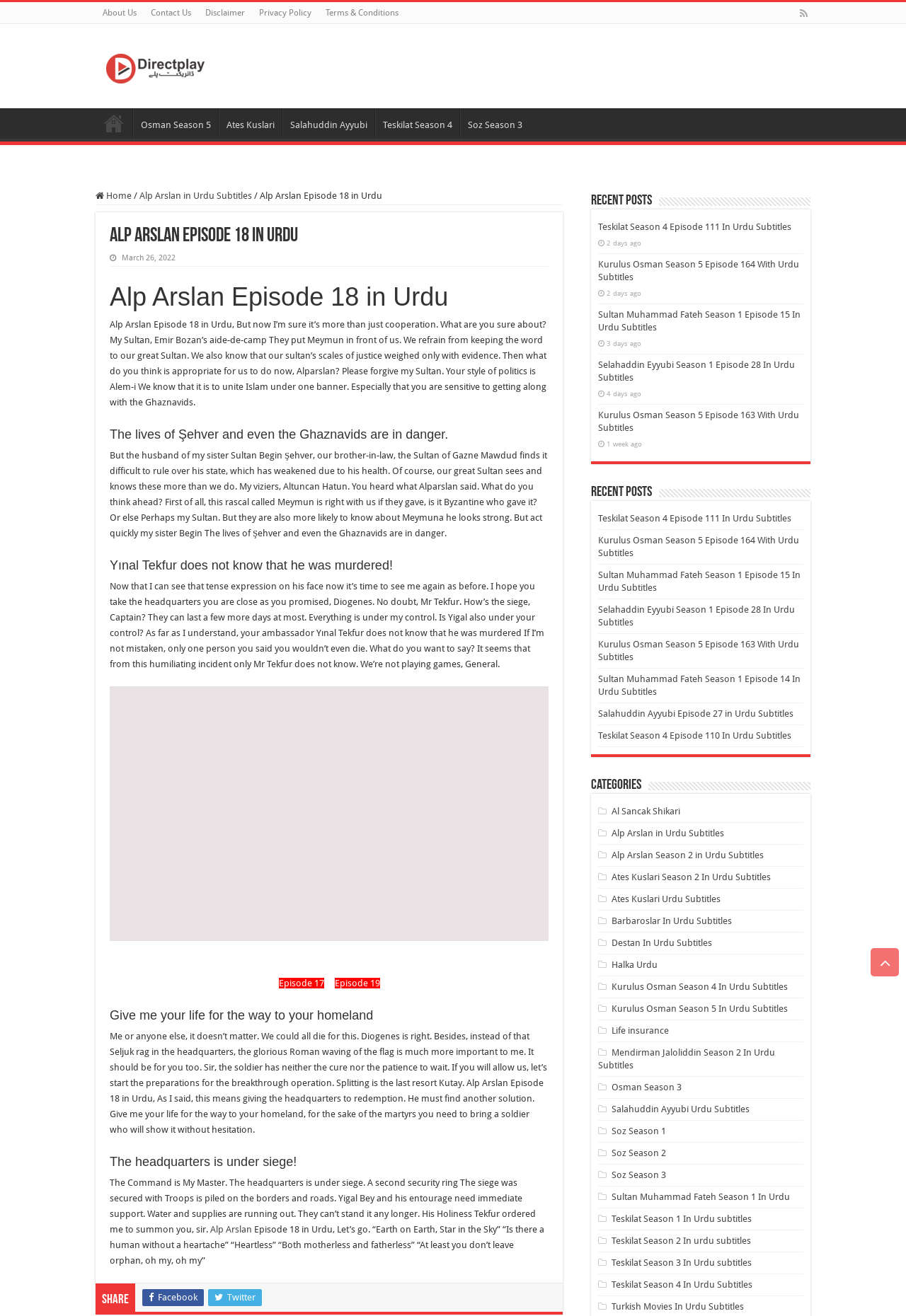What is the title of the current episode?
Respond with a short answer, either a single word or a phrase, based on the image.

Alp Arslan Episode 18 in Urdu